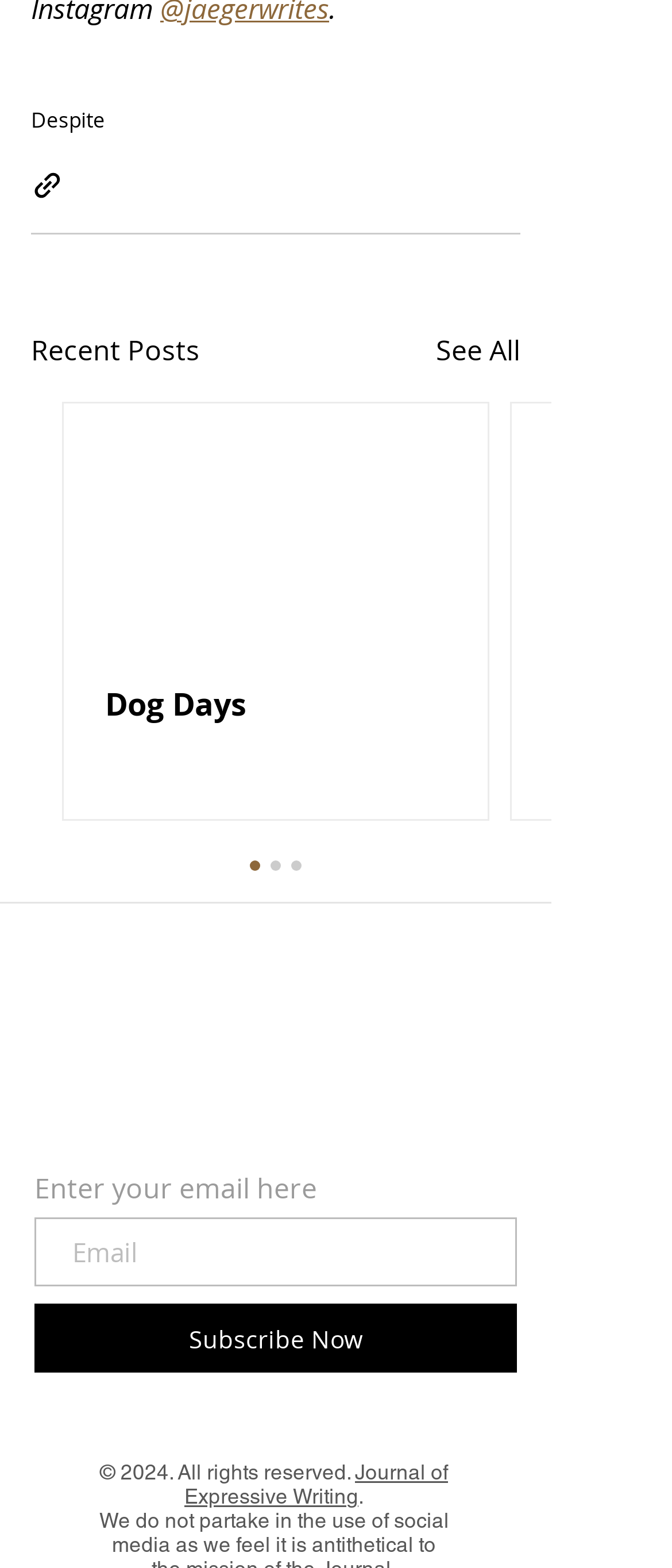Determine the bounding box coordinates for the area that needs to be clicked to fulfill this task: "Enter email address". The coordinates must be given as four float numbers between 0 and 1, i.e., [left, top, right, bottom].

[0.051, 0.777, 0.769, 0.821]